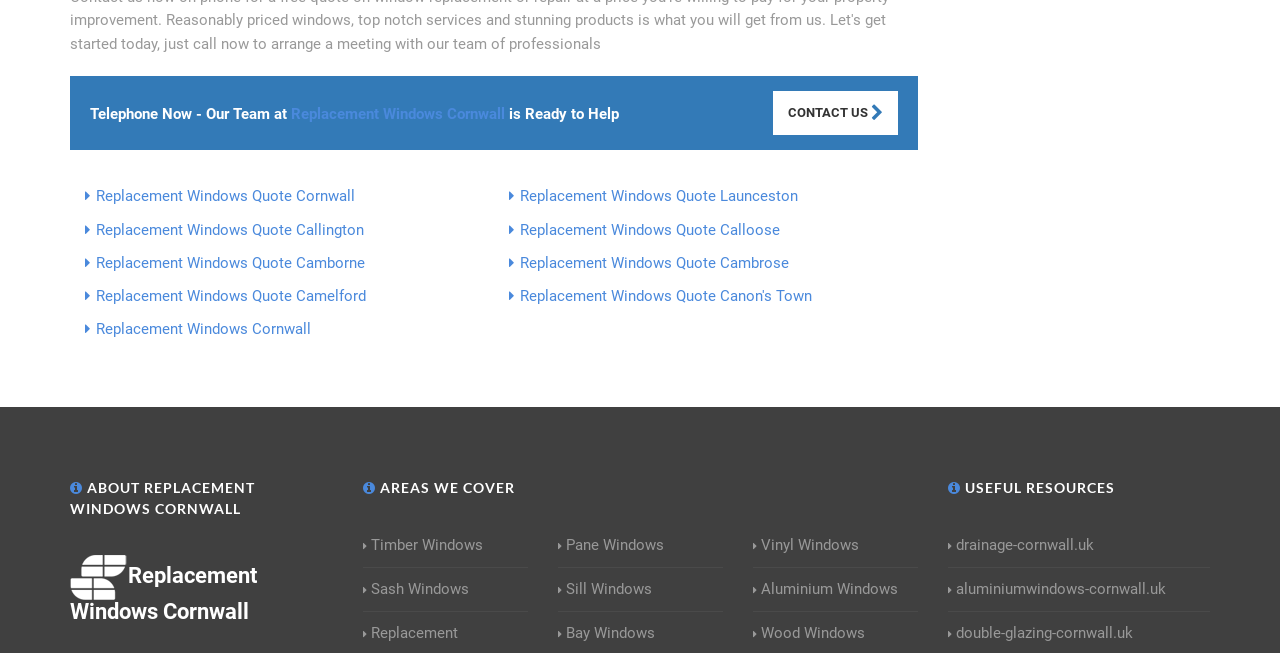Provide a one-word or brief phrase answer to the question:
Are there any useful resources?

Yes